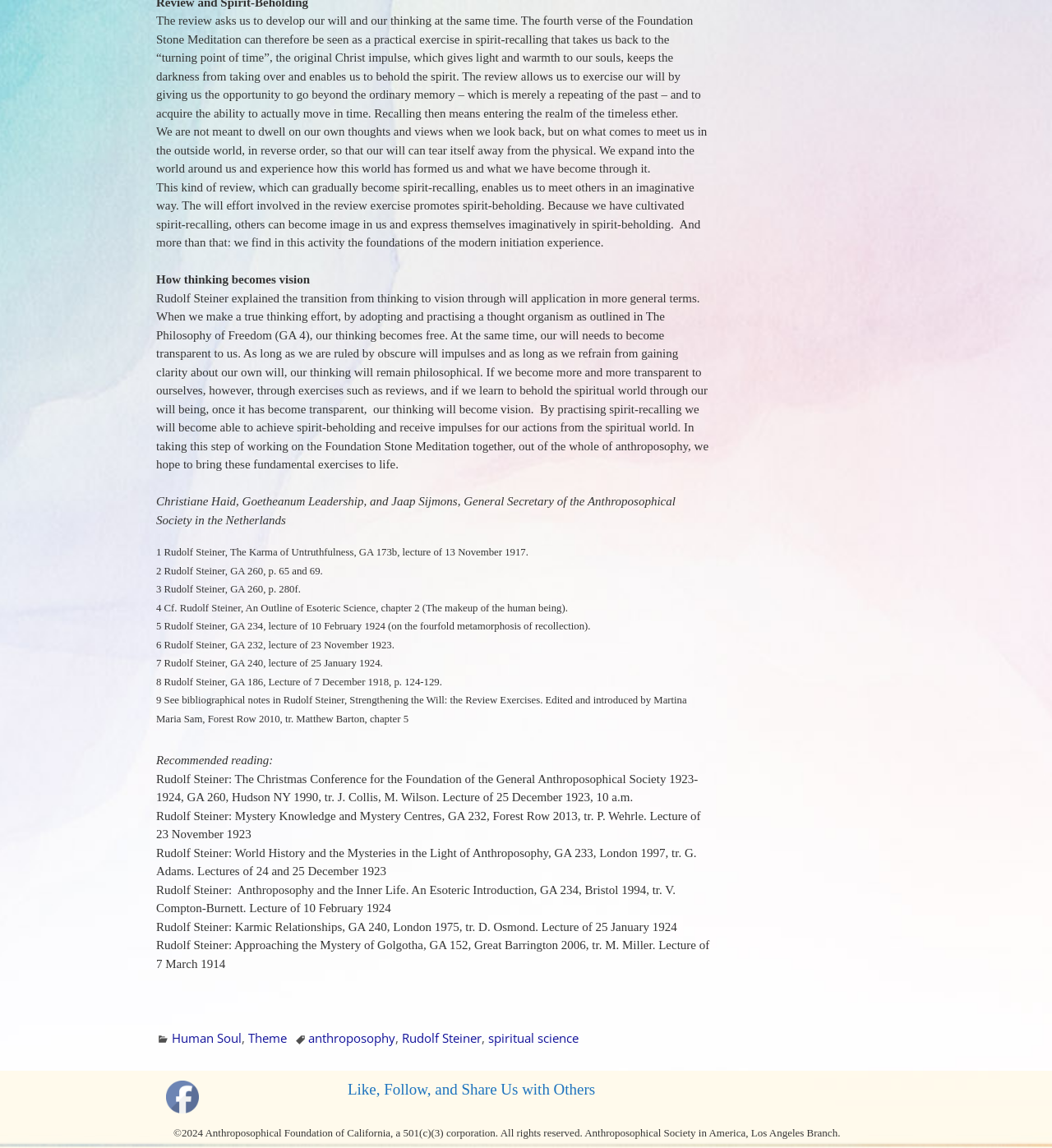Please reply with a single word or brief phrase to the question: 
What is the relationship between thinking and vision?

Thinking becomes vision through will application